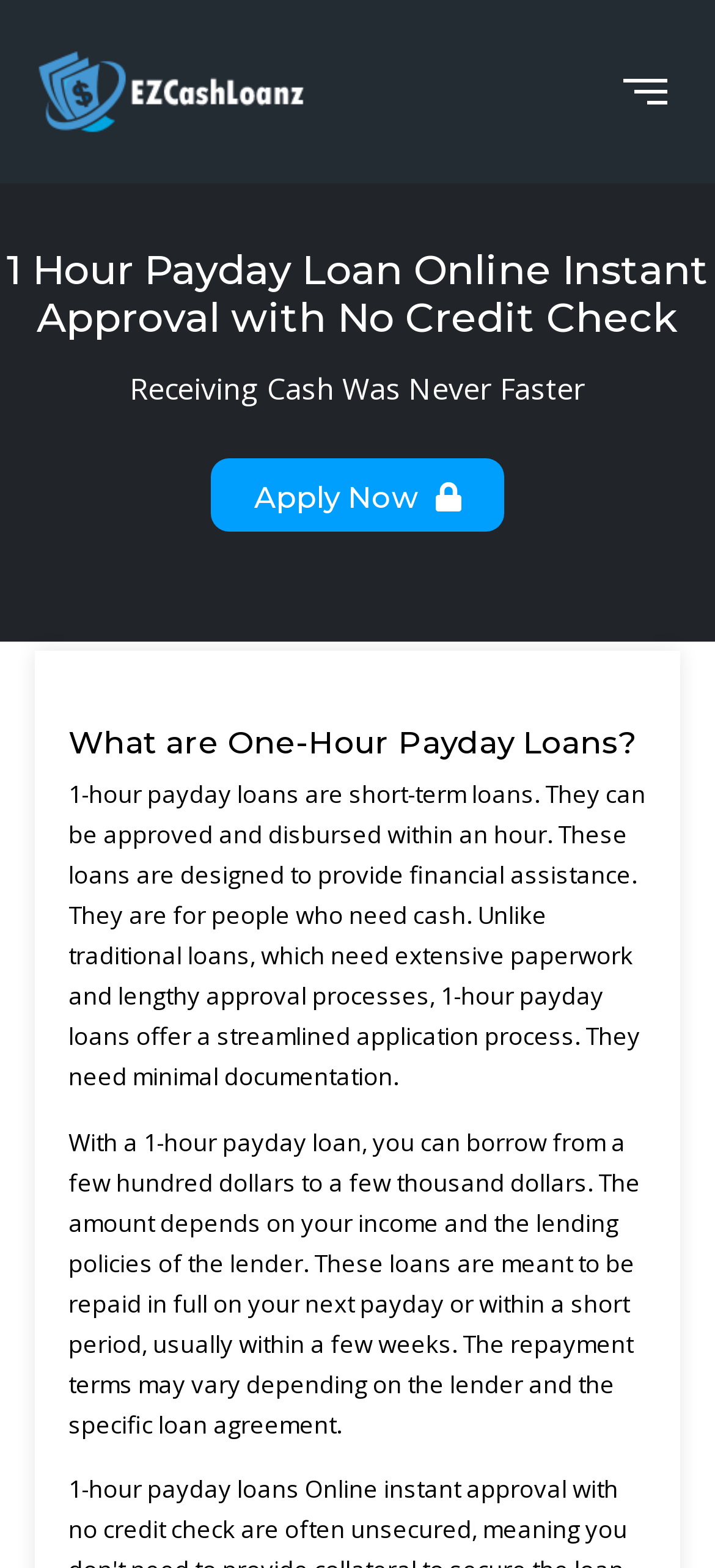Please reply with a single word or brief phrase to the question: 
What is the application process like for a 1-hour payday loan?

Streamlined